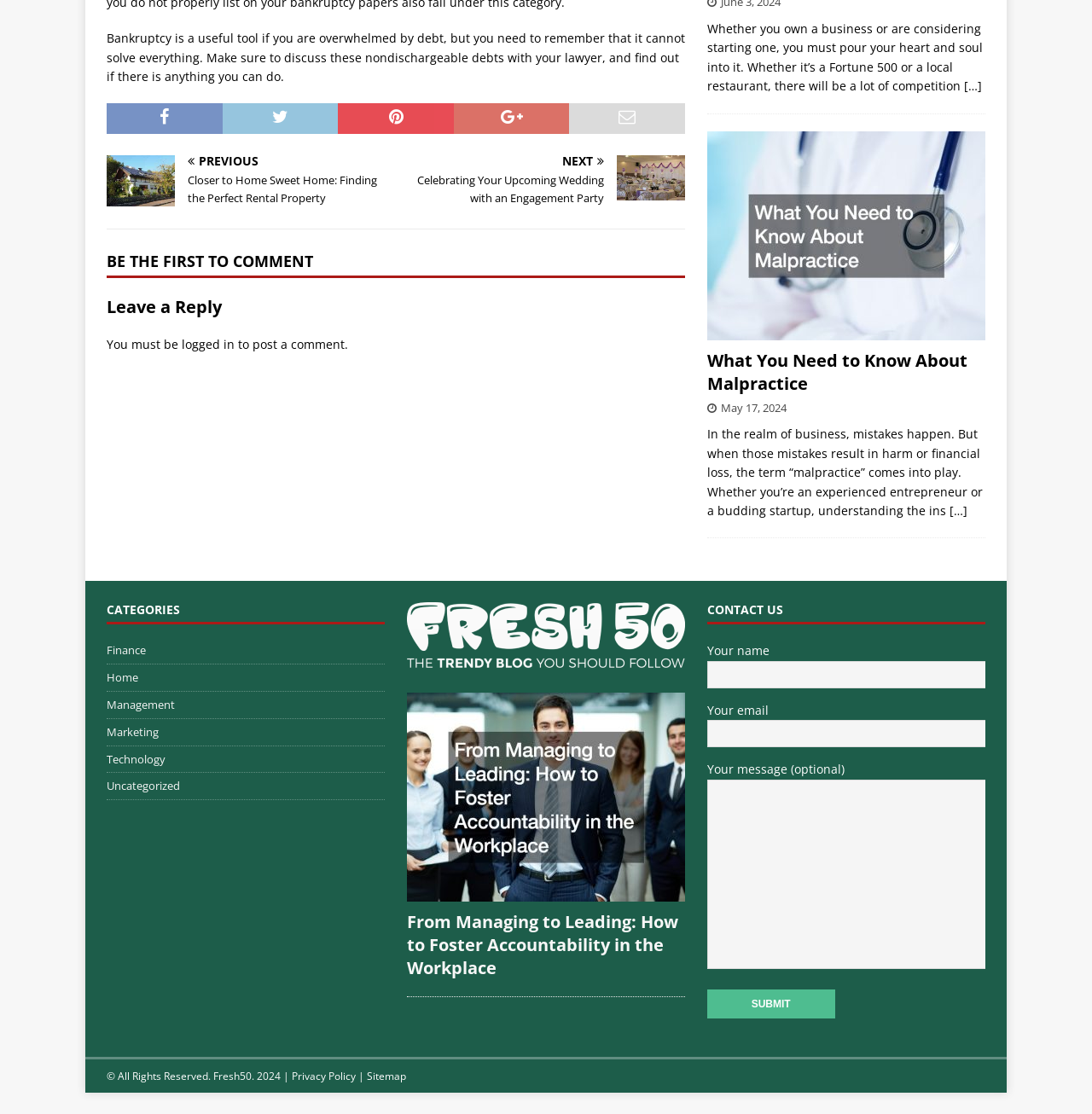What is the purpose of the form on the bottom right?
Examine the image and provide an in-depth answer to the question.

I determined the answer by looking at the form section on the bottom right, which has a heading 'CONTACT US' and several input fields for name, email, and message, along with a submit button, indicating that it is a contact form.